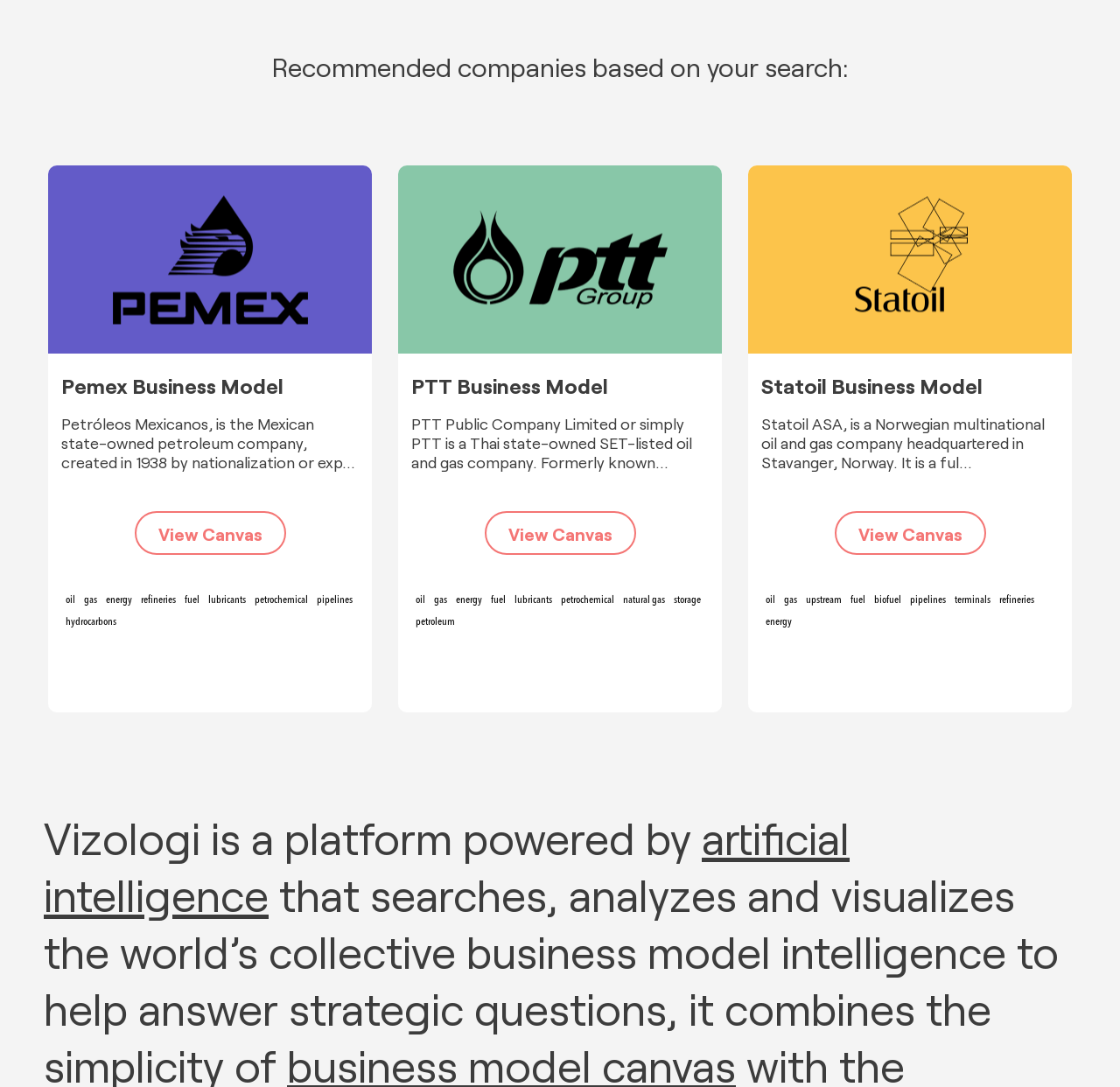What is the topic of the webpage?
Look at the screenshot and provide an in-depth answer.

Based on the webpage content, I can see that it is discussing the business models of various companies, including Pemex, PTT, and Statoil, which are all related to the oil and gas industry.